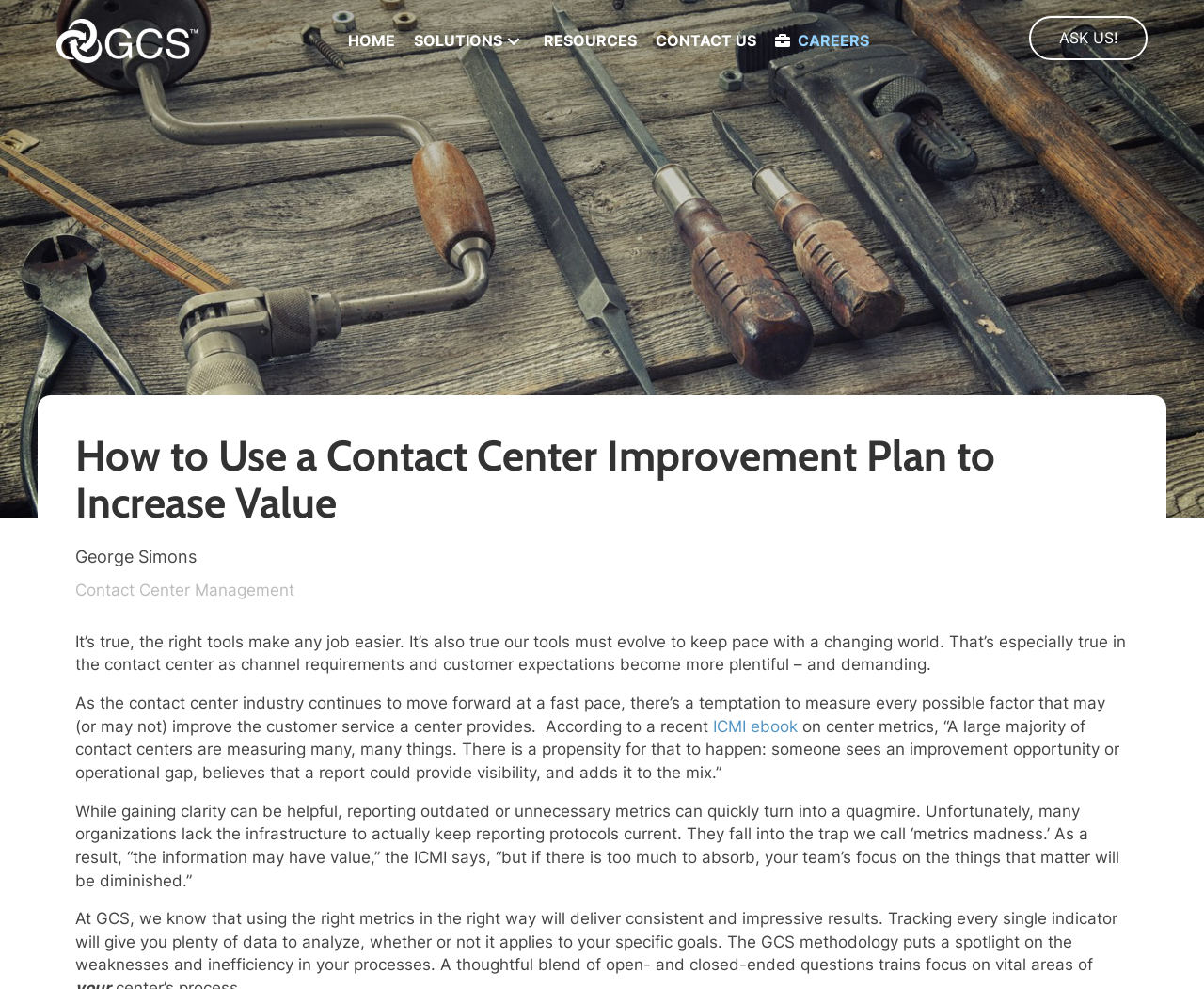What is the topic of the text on this webpage?
Provide a well-explained and detailed answer to the question.

I inferred this answer by looking at the various text elements on the webpage, including the heading 'How to Use a Contact Center Improvement Plan to Increase Value' and the paragraphs discussing contact center metrics and improvement. This suggests that the topic of the text on this webpage is contact center improvement.